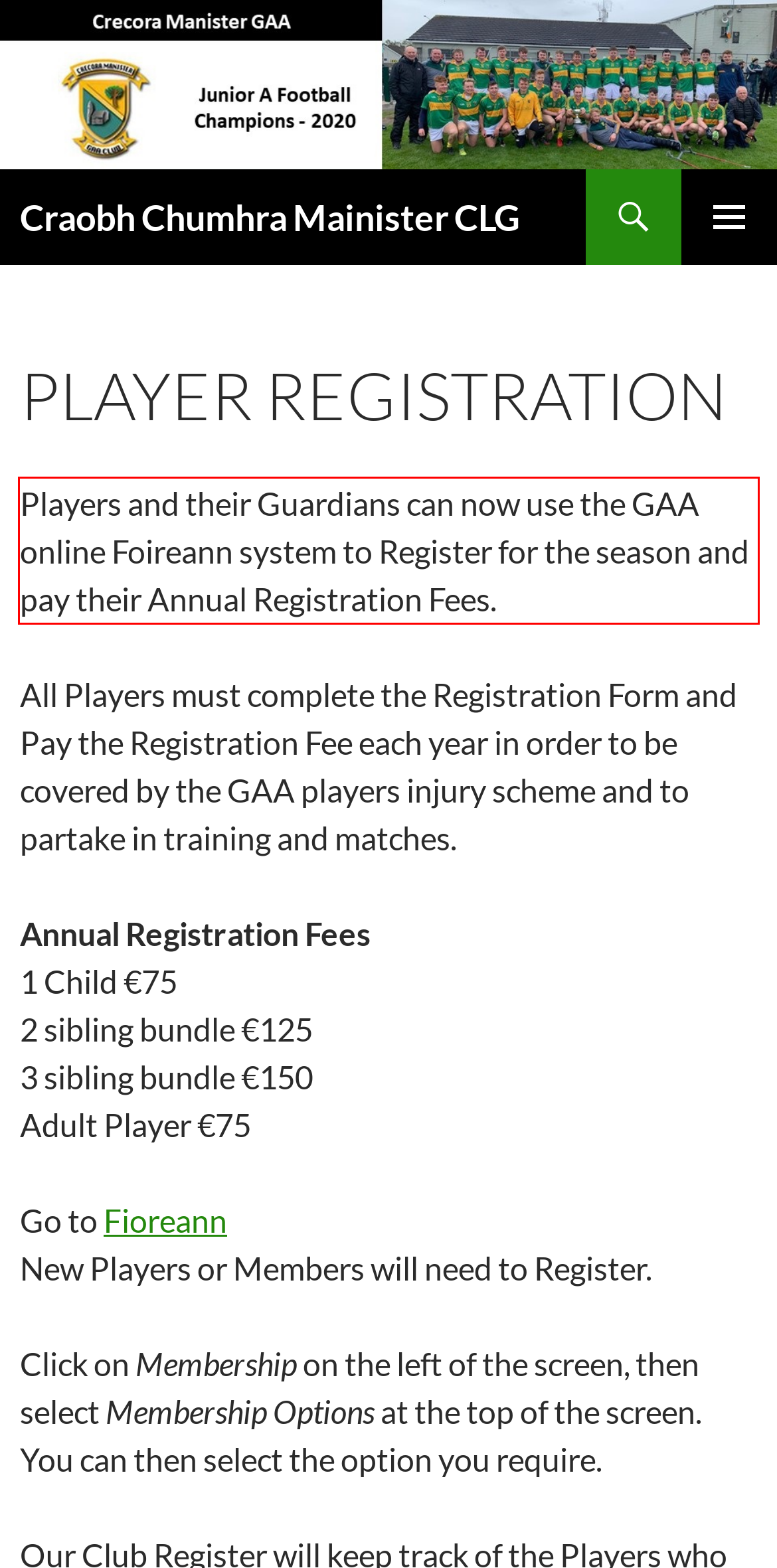Please take the screenshot of the webpage, find the red bounding box, and generate the text content that is within this red bounding box.

Players and their Guardians can now use the GAA online Foireann system to Register for the season and pay their Annual Registration Fees.